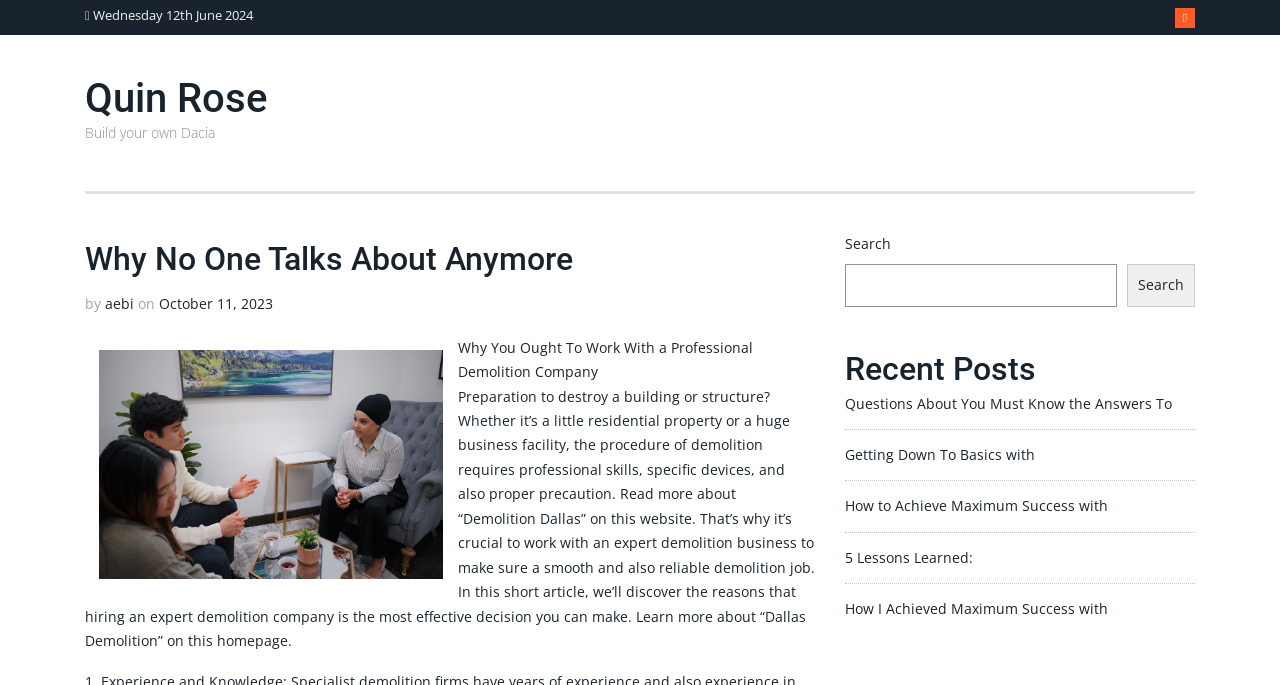Predict the bounding box coordinates for the UI element described as: "Quin Rose". The coordinates should be four float numbers between 0 and 1, presented as [left, top, right, bottom].

[0.066, 0.109, 0.209, 0.178]